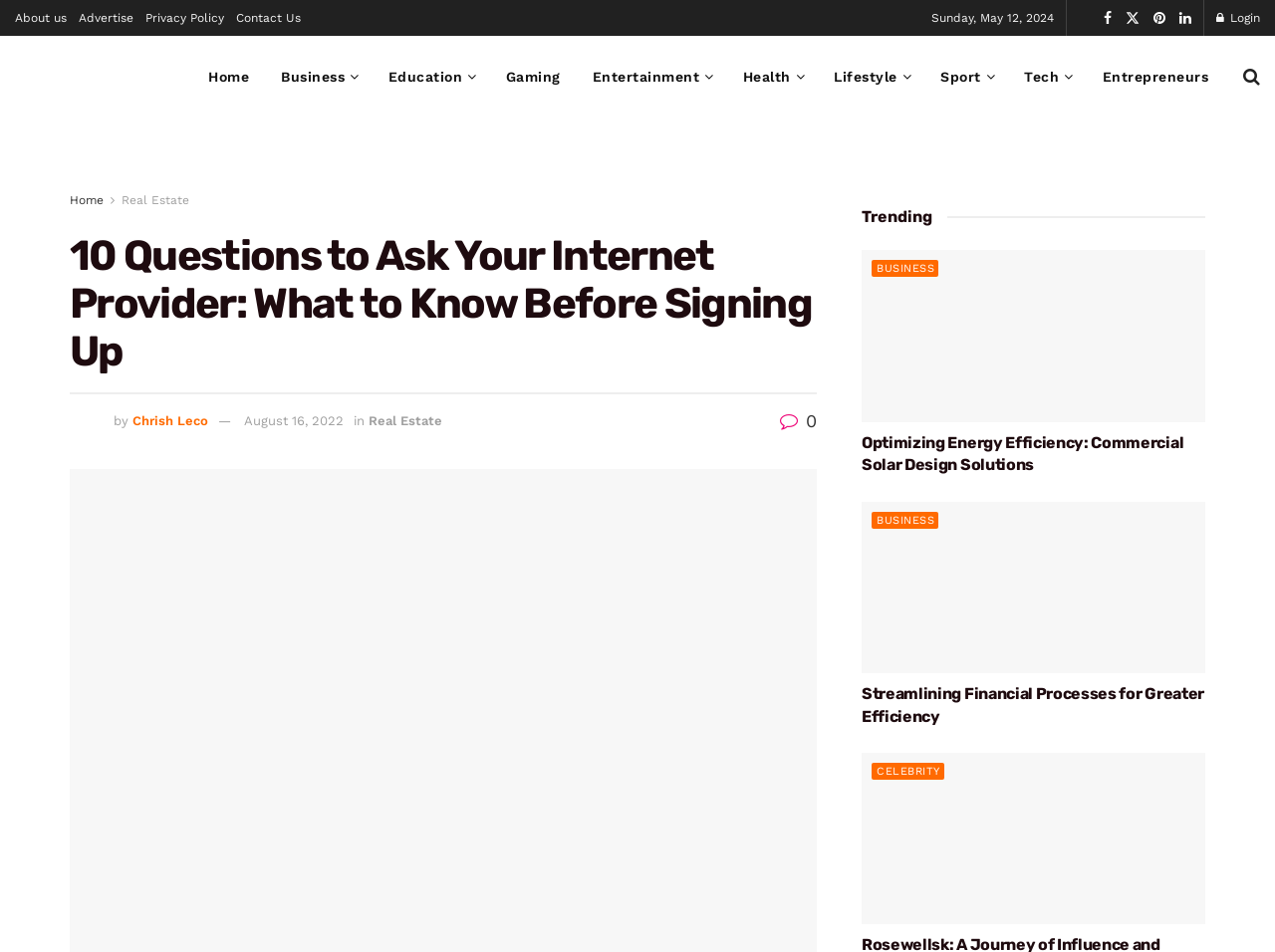Could you locate the bounding box coordinates for the section that should be clicked to accomplish this task: "visit the homepage".

None